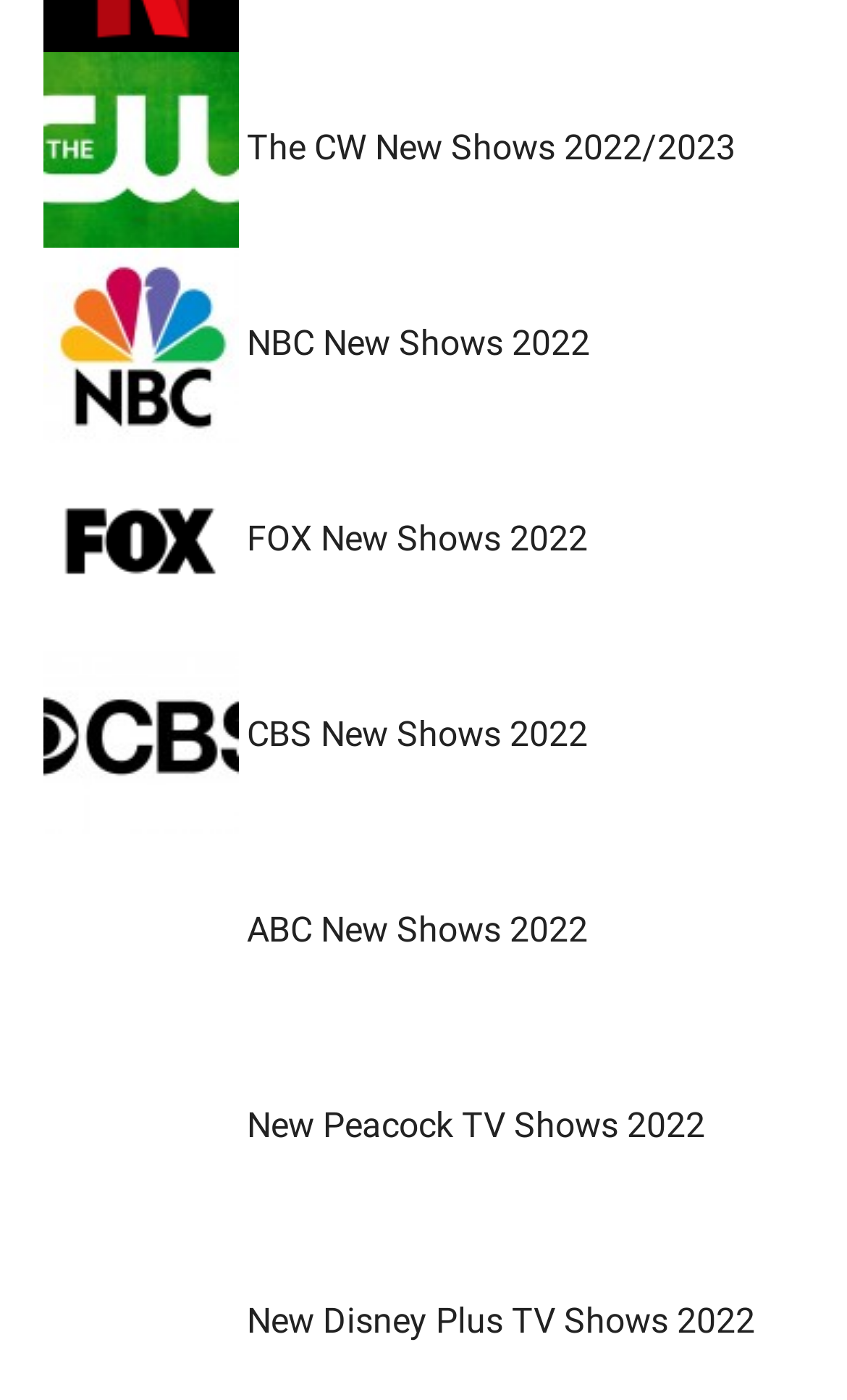Locate the coordinates of the bounding box for the clickable region that fulfills this instruction: "Discover new Peacock TV shows for 2020".

[0.05, 0.789, 0.291, 0.819]